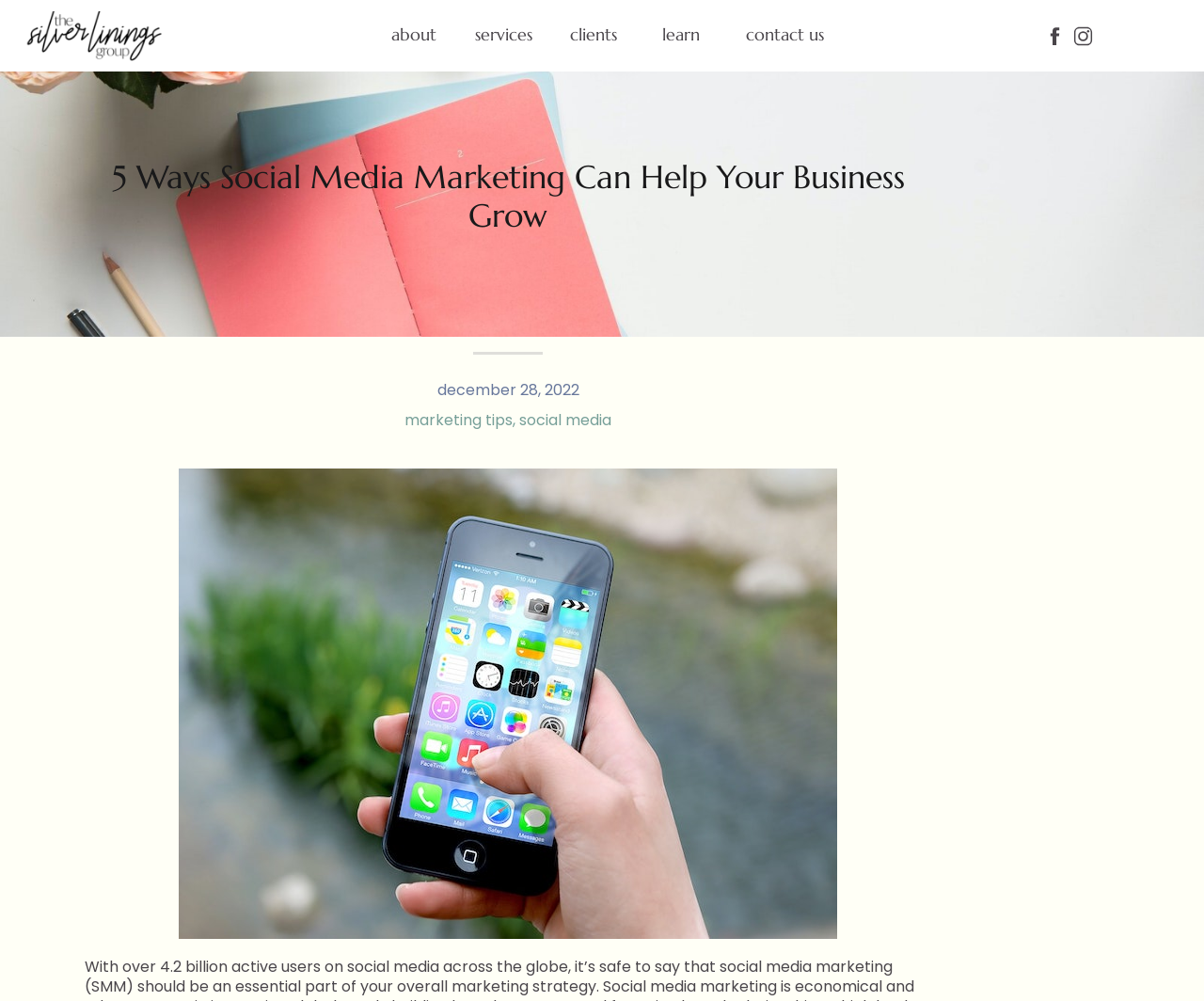Give a one-word or one-phrase response to the question:
How many navigation links are there?

5